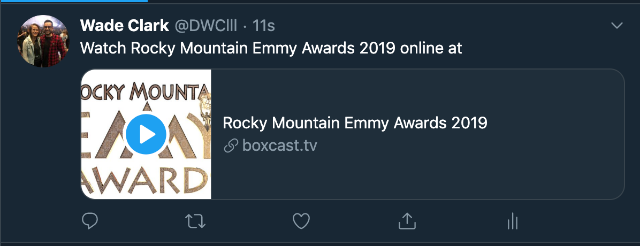What is the purpose of the promotional post?
Please respond to the question with a detailed and well-explained answer.

The question asks for the purpose of the promotional post. By analyzing the design and text of the post, it is clear that the purpose is to invite users to engage with the content and encourage them to stream the event live, as indicated by the vibrant text and dynamic elements.